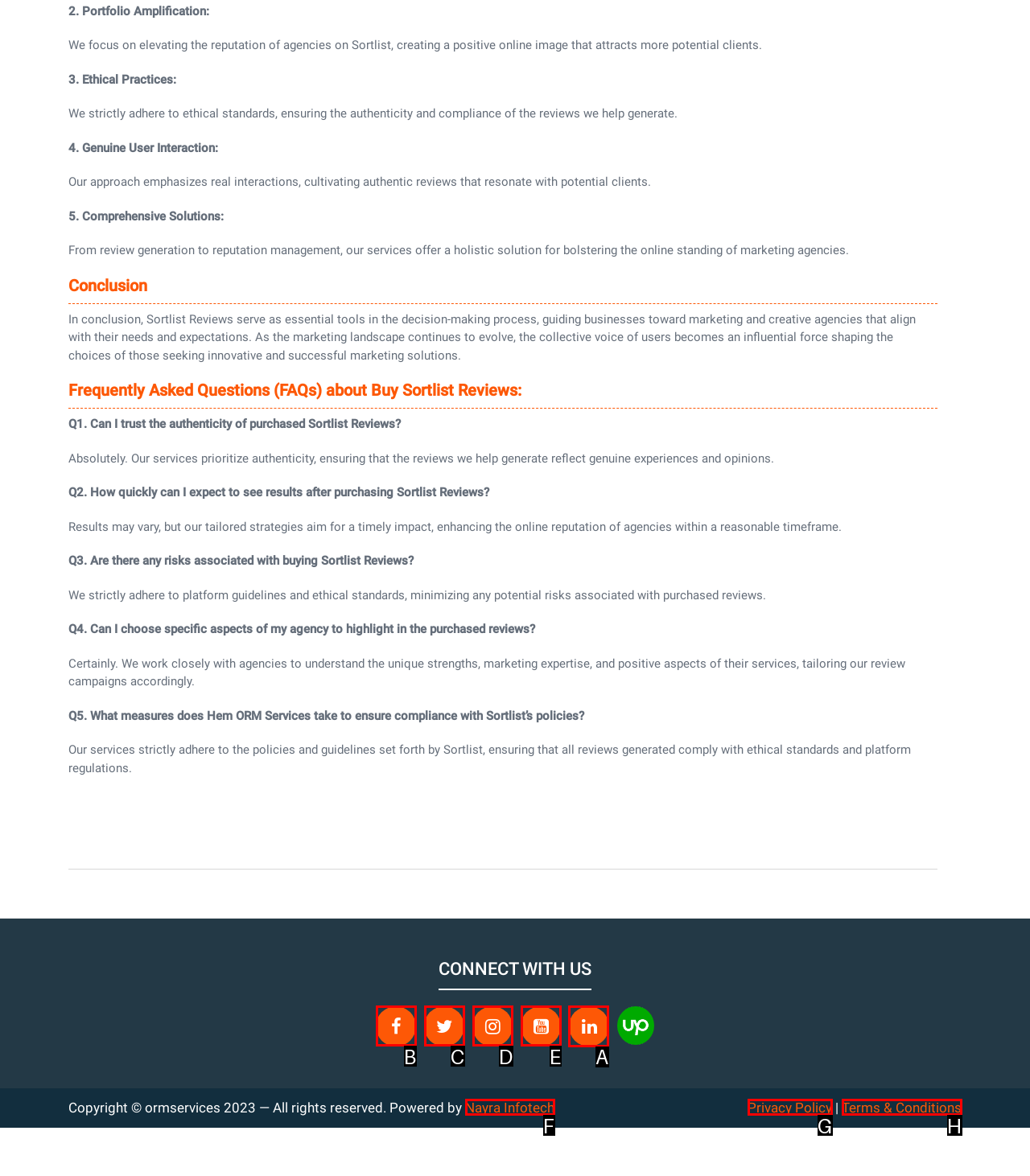What is the letter of the UI element you should click to Click the Linkedin link? Provide the letter directly.

A